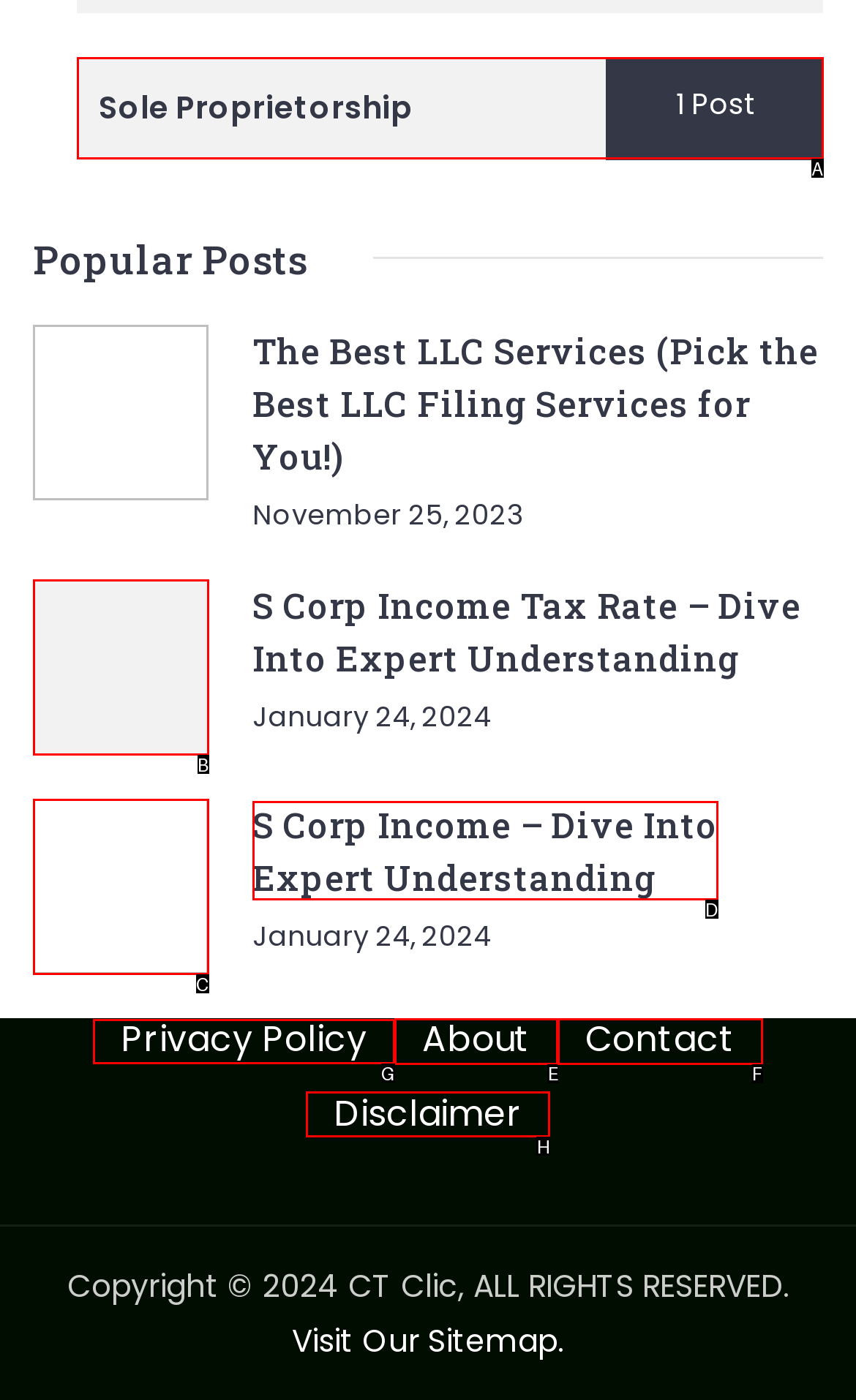Choose the HTML element you need to click to achieve the following task: Visit the privacy policy page
Respond with the letter of the selected option from the given choices directly.

G